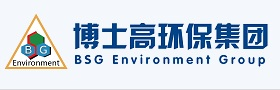Please respond to the question with a concise word or phrase:
What colors are used in the logo design?

blue, green, and red